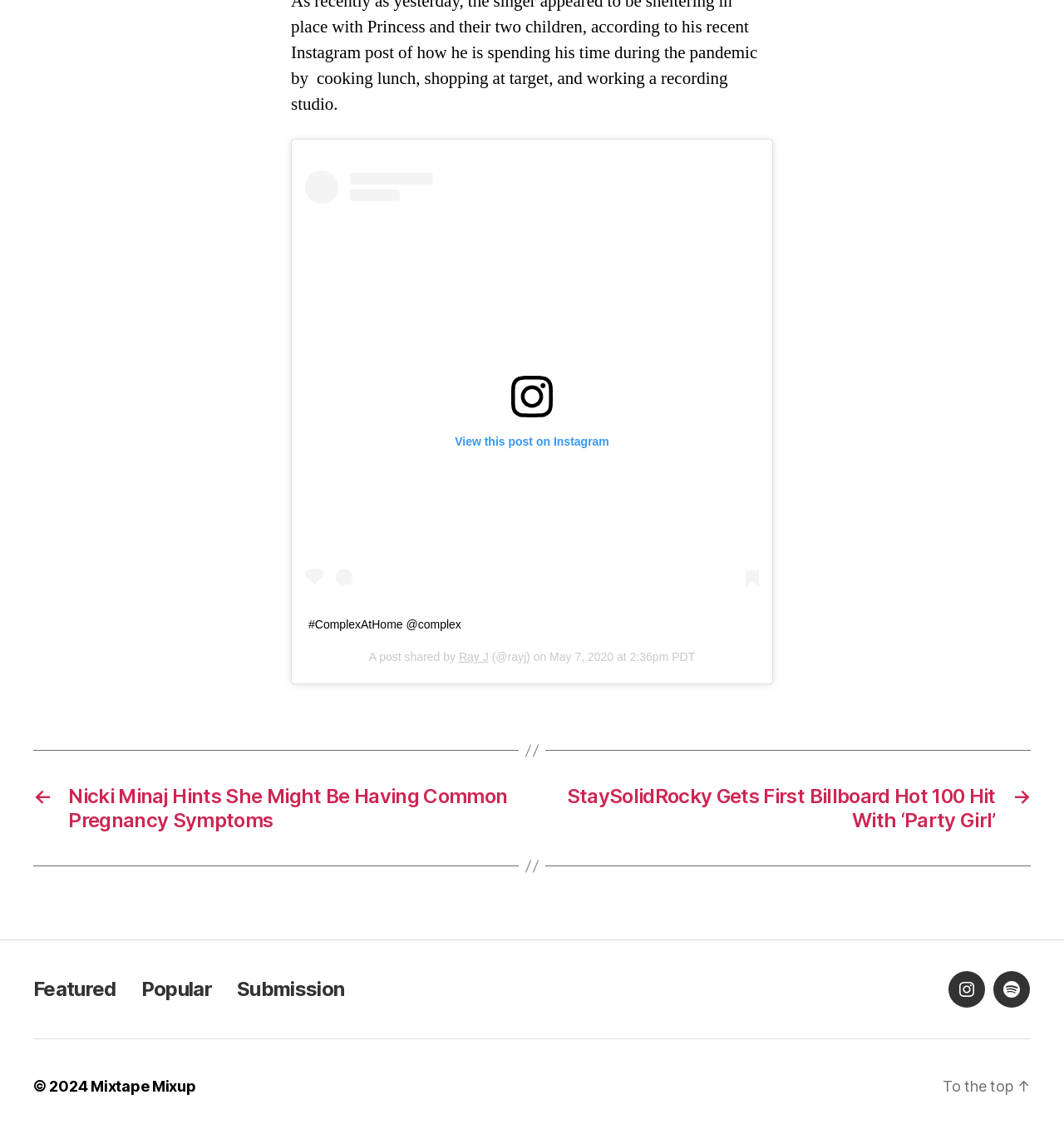Highlight the bounding box coordinates of the element that should be clicked to carry out the following instruction: "View this post on Instagram". The coordinates must be given as four float numbers ranging from 0 to 1, i.e., [left, top, right, bottom].

[0.287, 0.166, 0.713, 0.536]